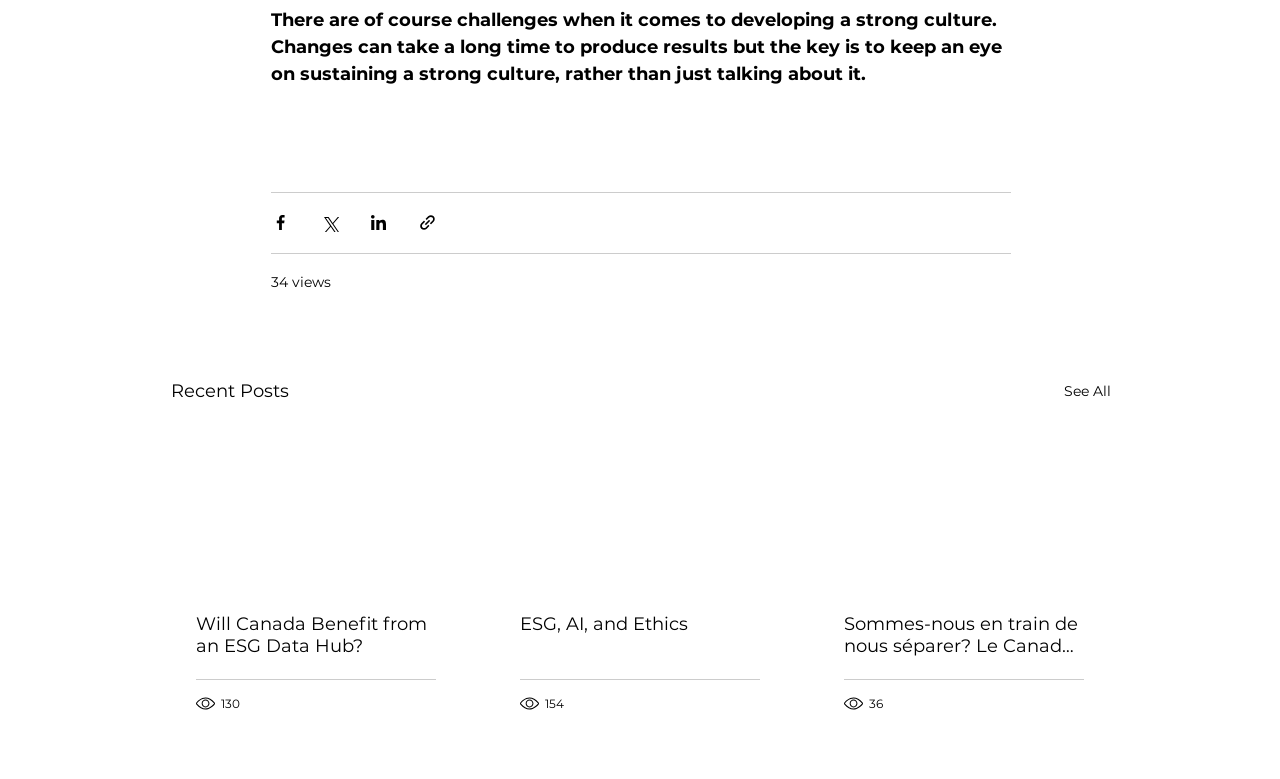How many views does the second article have?
Can you offer a detailed and complete answer to this question?

The second article is located in the section 'Recent Posts' and it has a generic element with the text '154 views'. This indicates that the second article has 154 views.